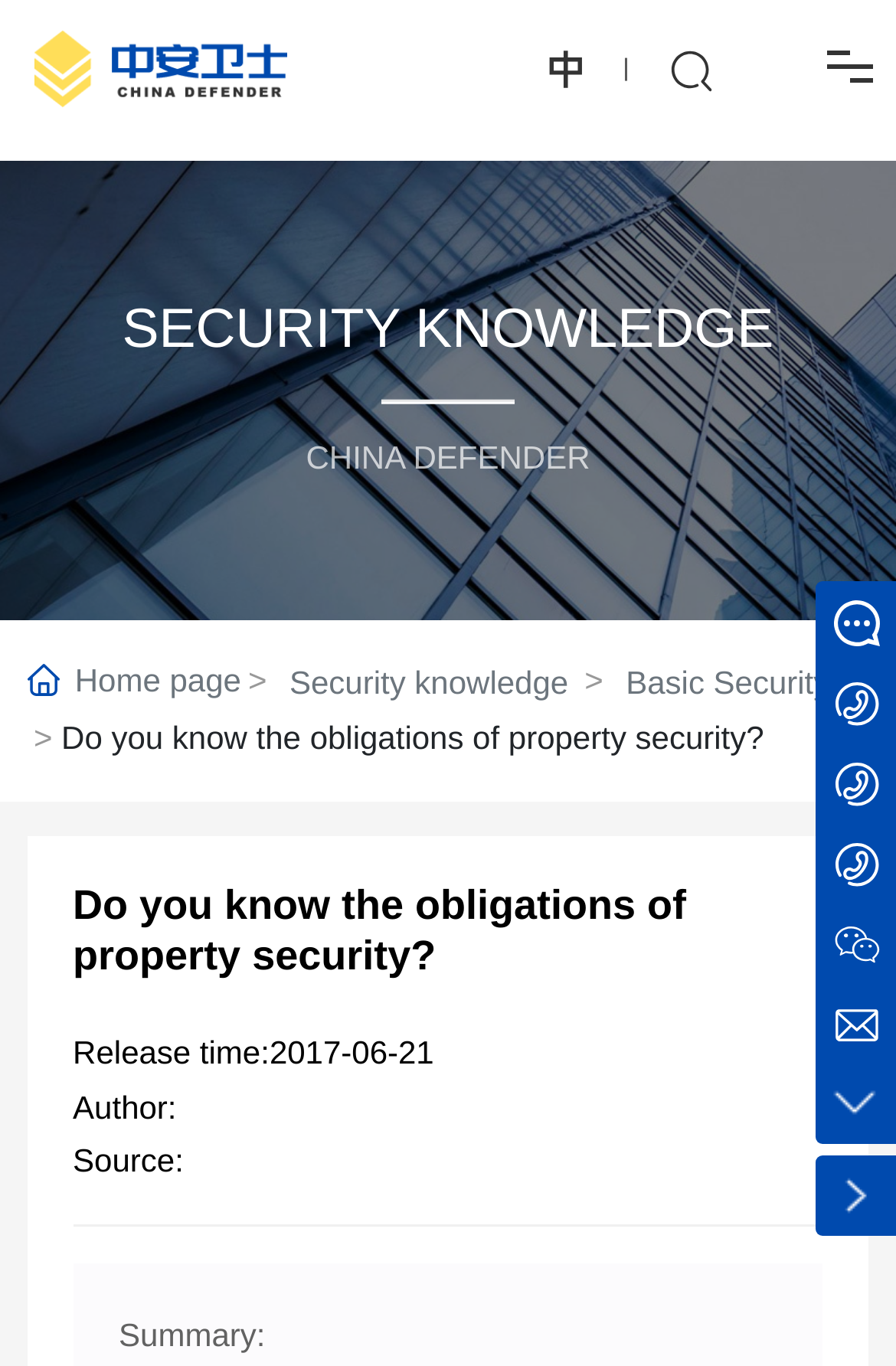Kindly respond to the following question with a single word or a brief phrase: 
What is the business scope of the company?

Security service